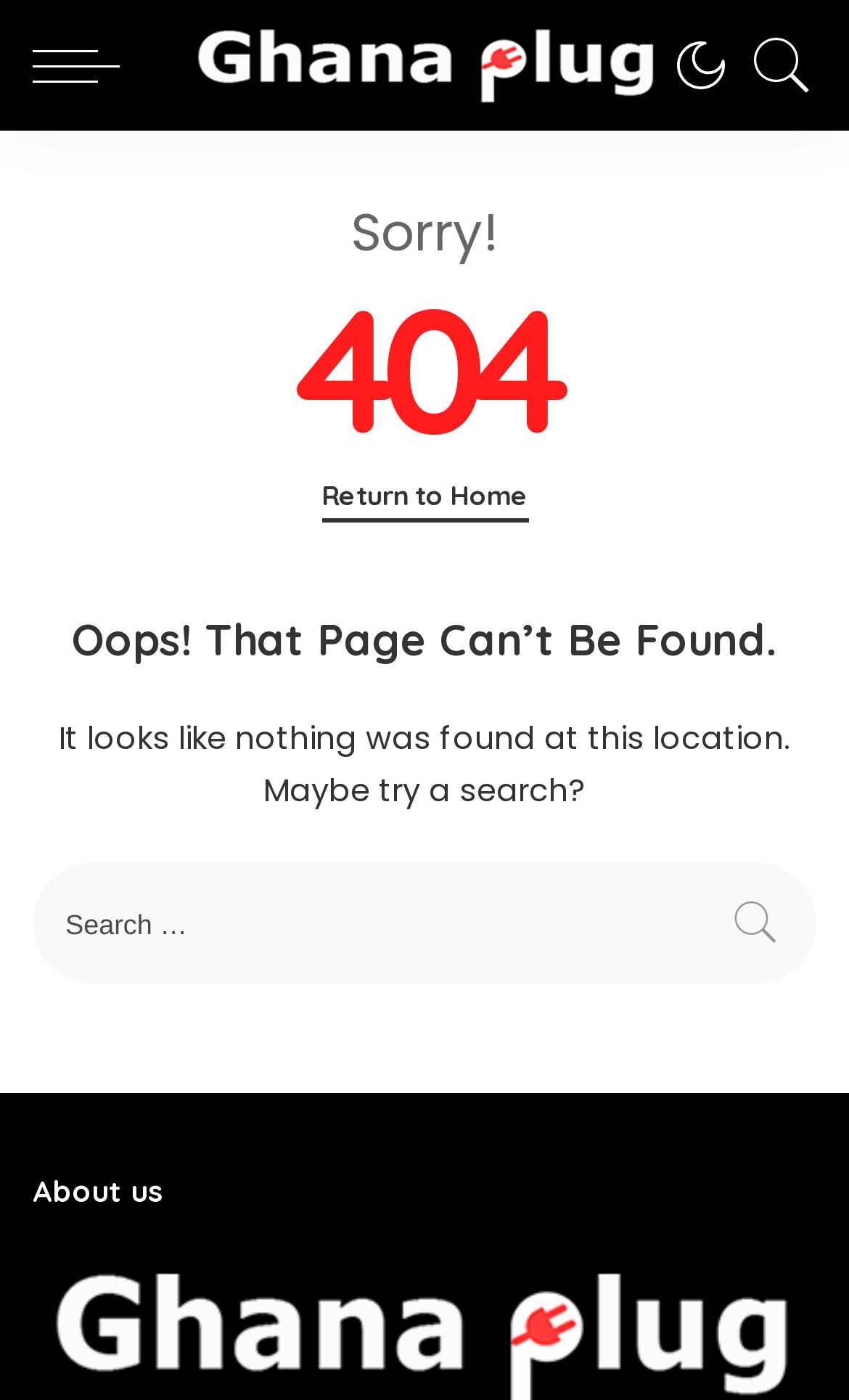Extract the top-level heading from the webpage and provide its text.

Oops! That Page Can’t Be Found.